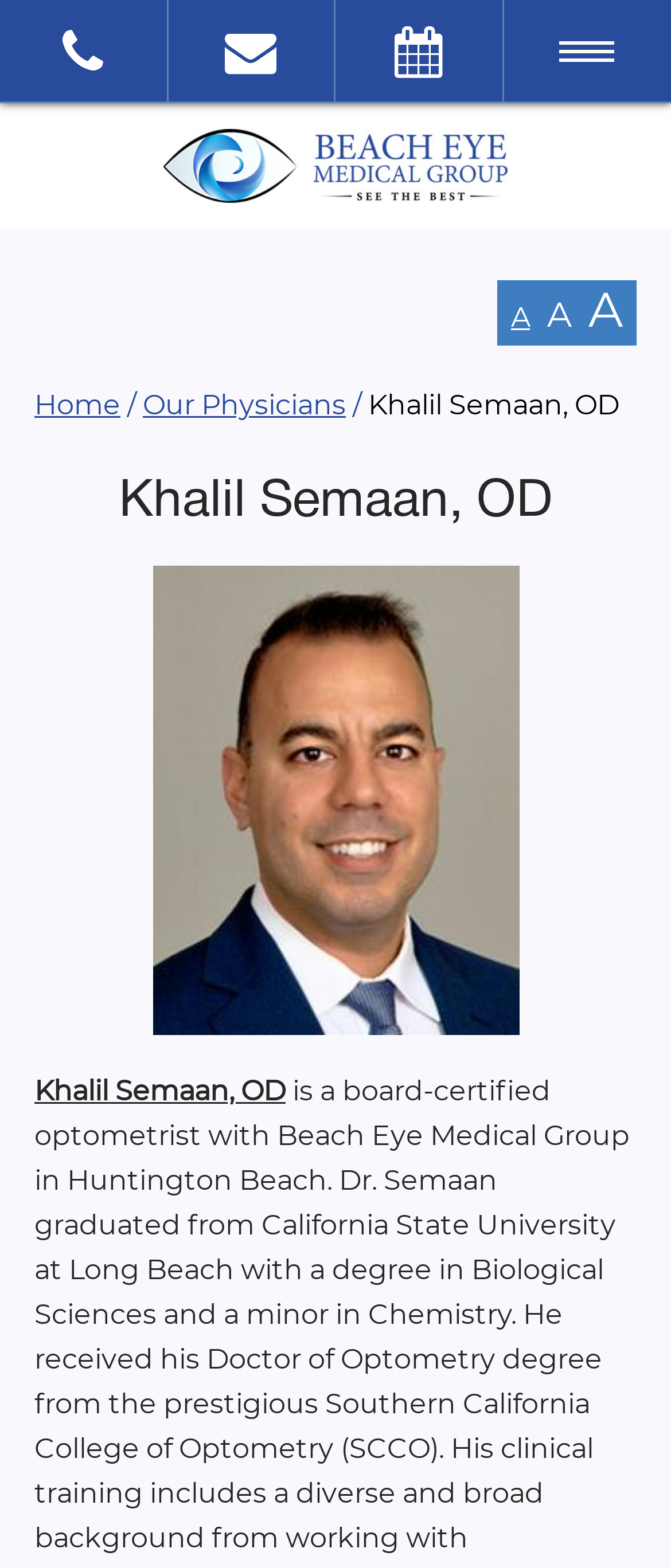Offer a meticulous description of the webpage's structure and content.

The webpage is about Khalil Semaan, OD, a board-certified optometrist with Beach Eye Medical Group in Huntington Beach. At the top, there are four links and a button, aligned horizontally across the page. Below them, there is a link to Beach Eye Medical Group, accompanied by an image with the same name. 

On the left side, there is a navigation menu with links to "Home" and "Our Physicians", separated by a slash. To the right of the navigation menu, the name "Khalil Semaan, OD" is displayed prominently. 

Above the main content area, there is a heading with the same name, "Khalil Semaan, OD". Below the heading, there is a large image related to "Our Physicians: Khalil Semaan, OD", taking up most of the width. At the bottom, there is another link to "Khalil Semaan, OD".